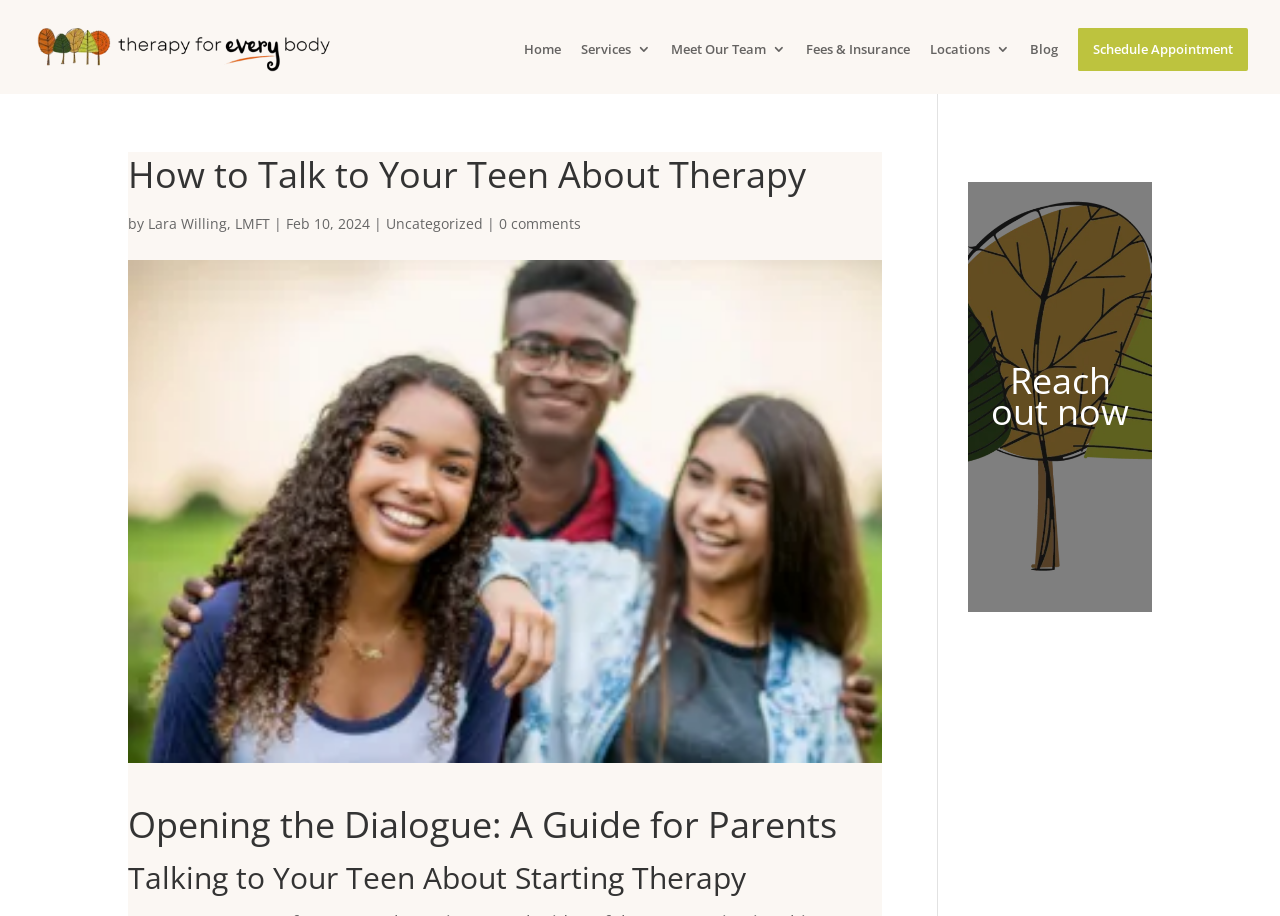Answer the question using only one word or a concise phrase: Who wrote the article?

Lara Willing, LMFT